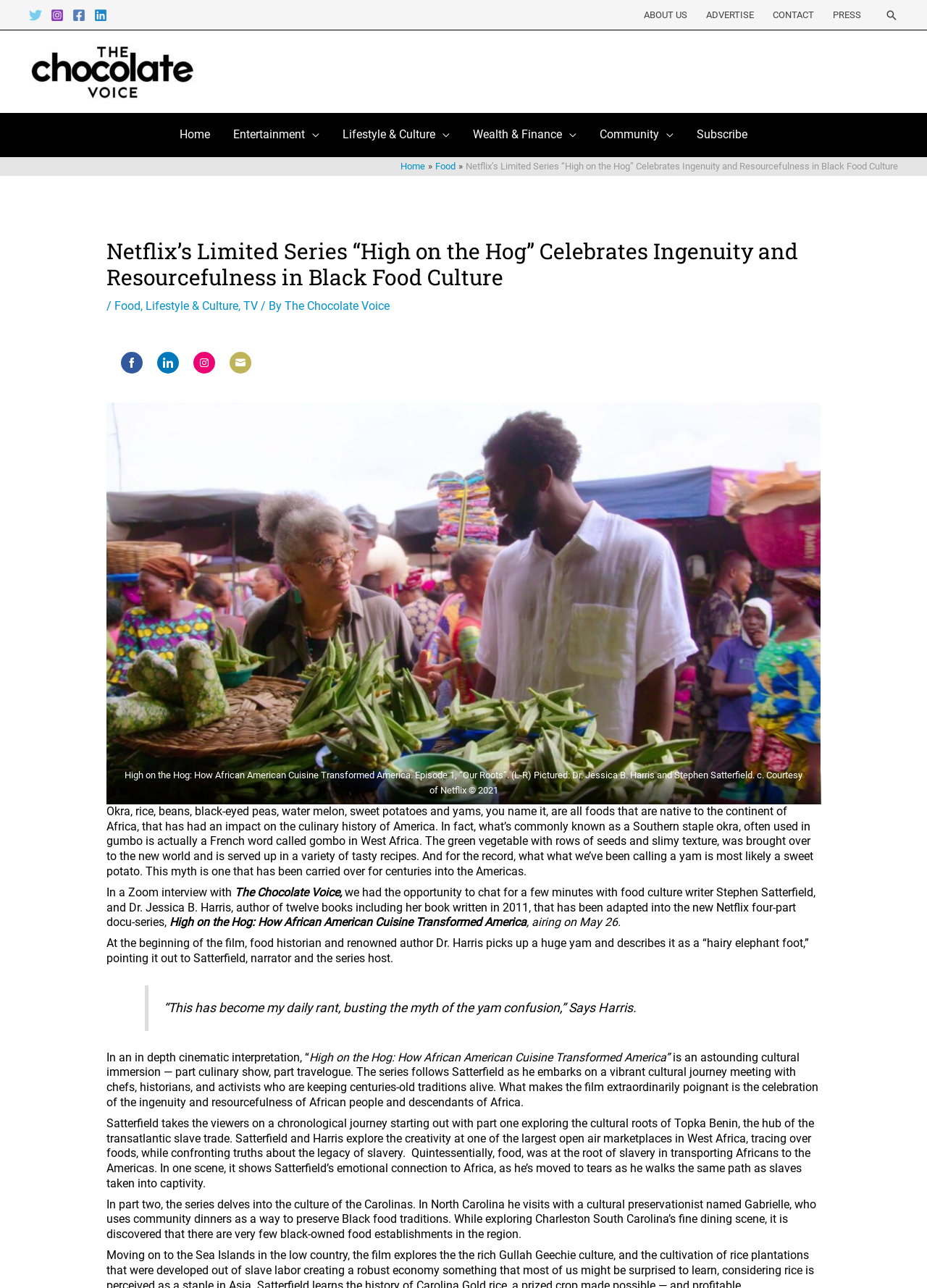Calculate the bounding box coordinates of the UI element given the description: "About Us".

[0.684, 0.001, 0.752, 0.023]